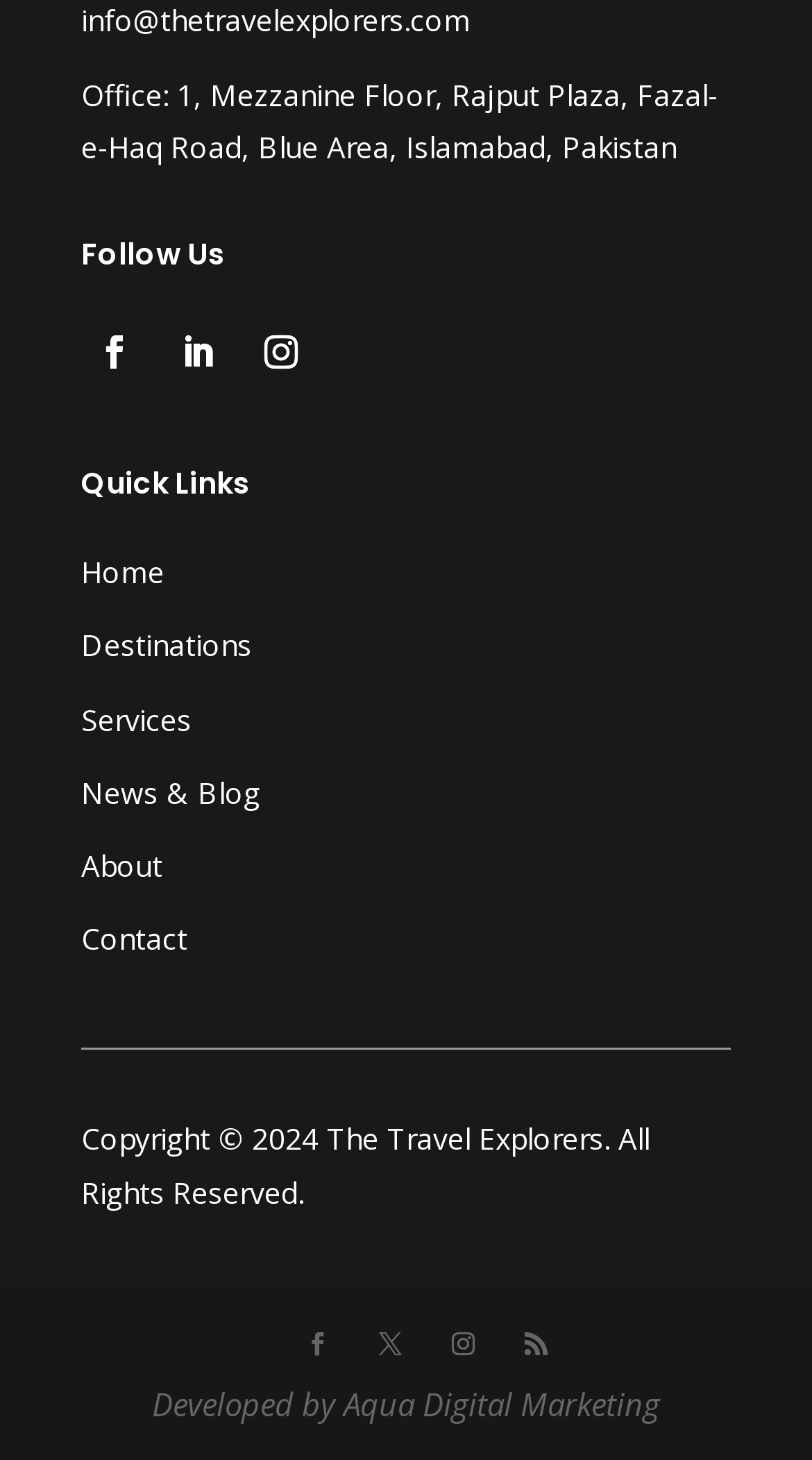Find the bounding box of the element with the following description: "info@thetravelexplorers.com". The coordinates must be four float numbers between 0 and 1, formatted as [left, top, right, bottom].

[0.1, 0.001, 0.579, 0.028]